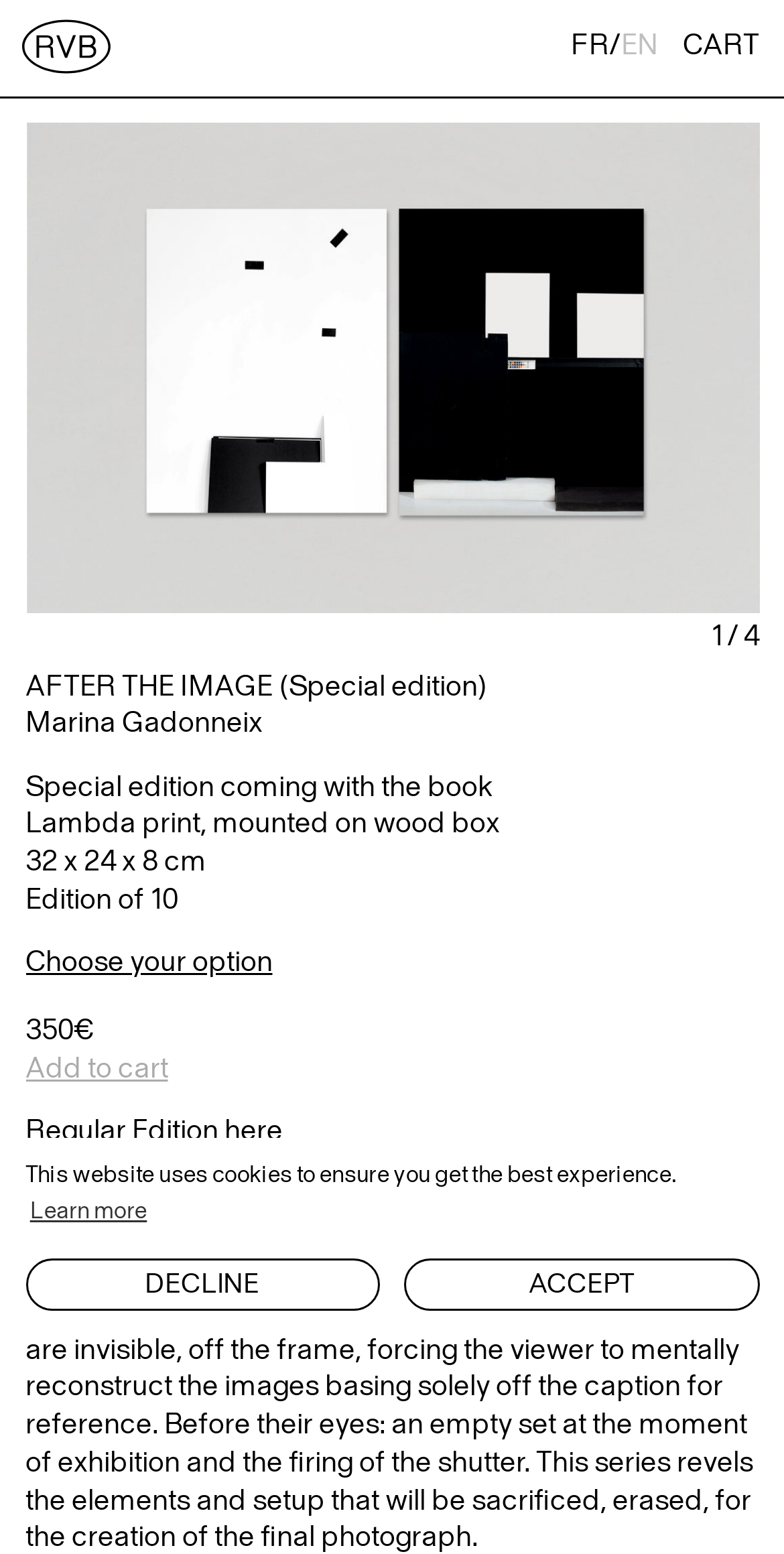How many items are in the edition?
Based on the image, answer the question with a single word or brief phrase.

10